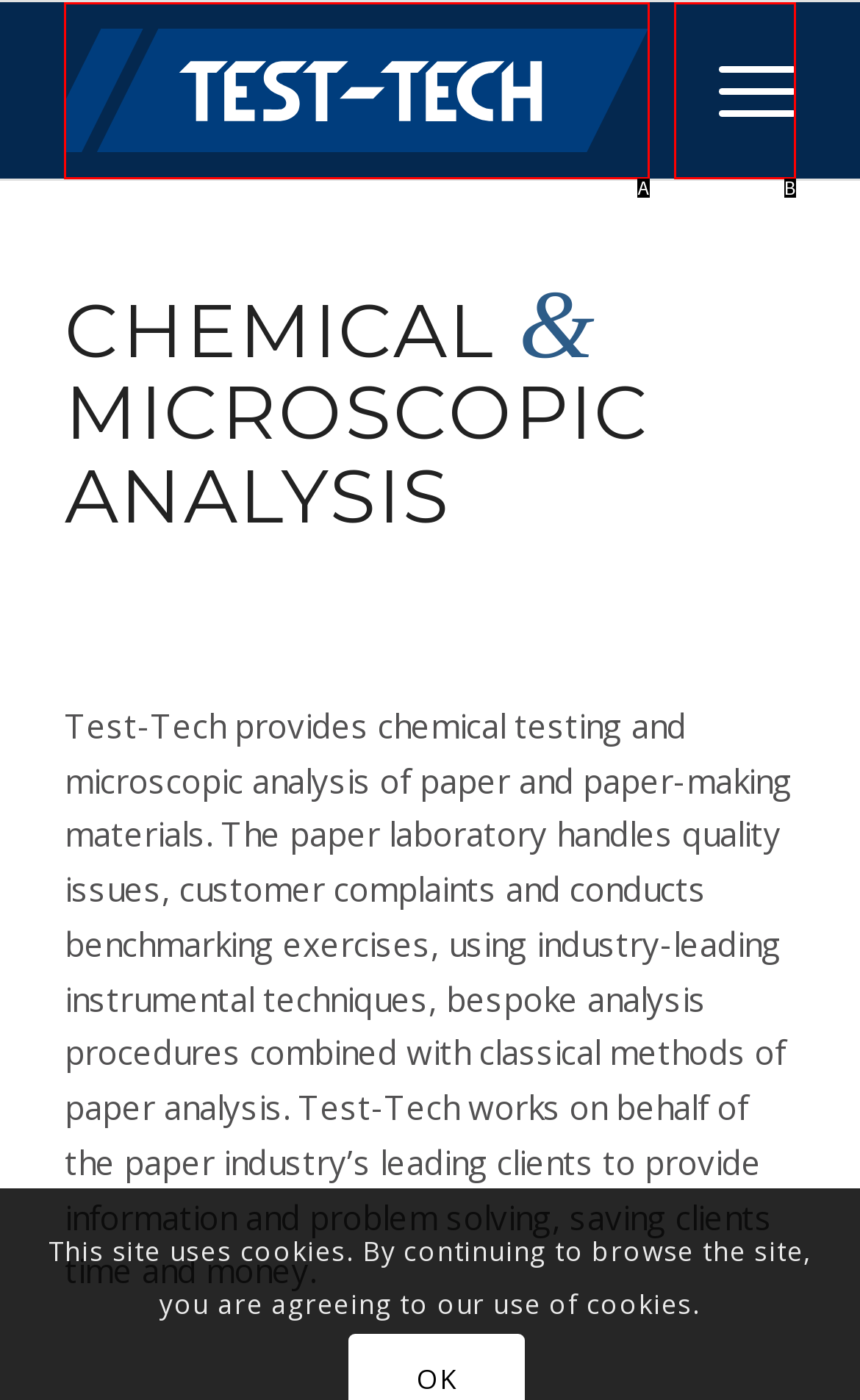Select the letter of the UI element that best matches: Menu
Answer with the letter of the correct option directly.

B